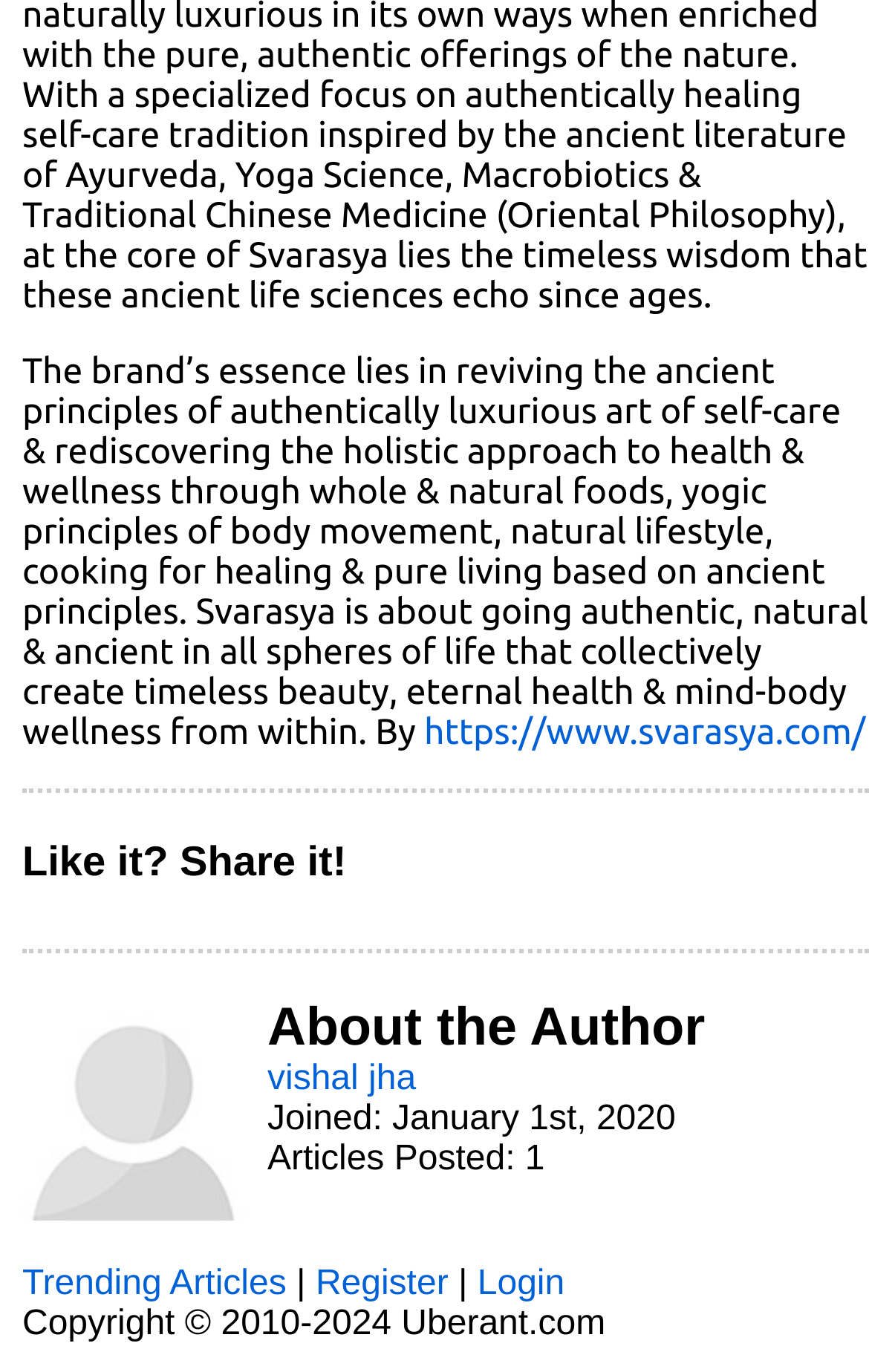Who is the author of the article?
Look at the screenshot and provide an in-depth answer.

The author's name is mentioned in the 'About the Author' section, and it is also linked to the author's profile. The image of the author is also displayed next to the author's name.